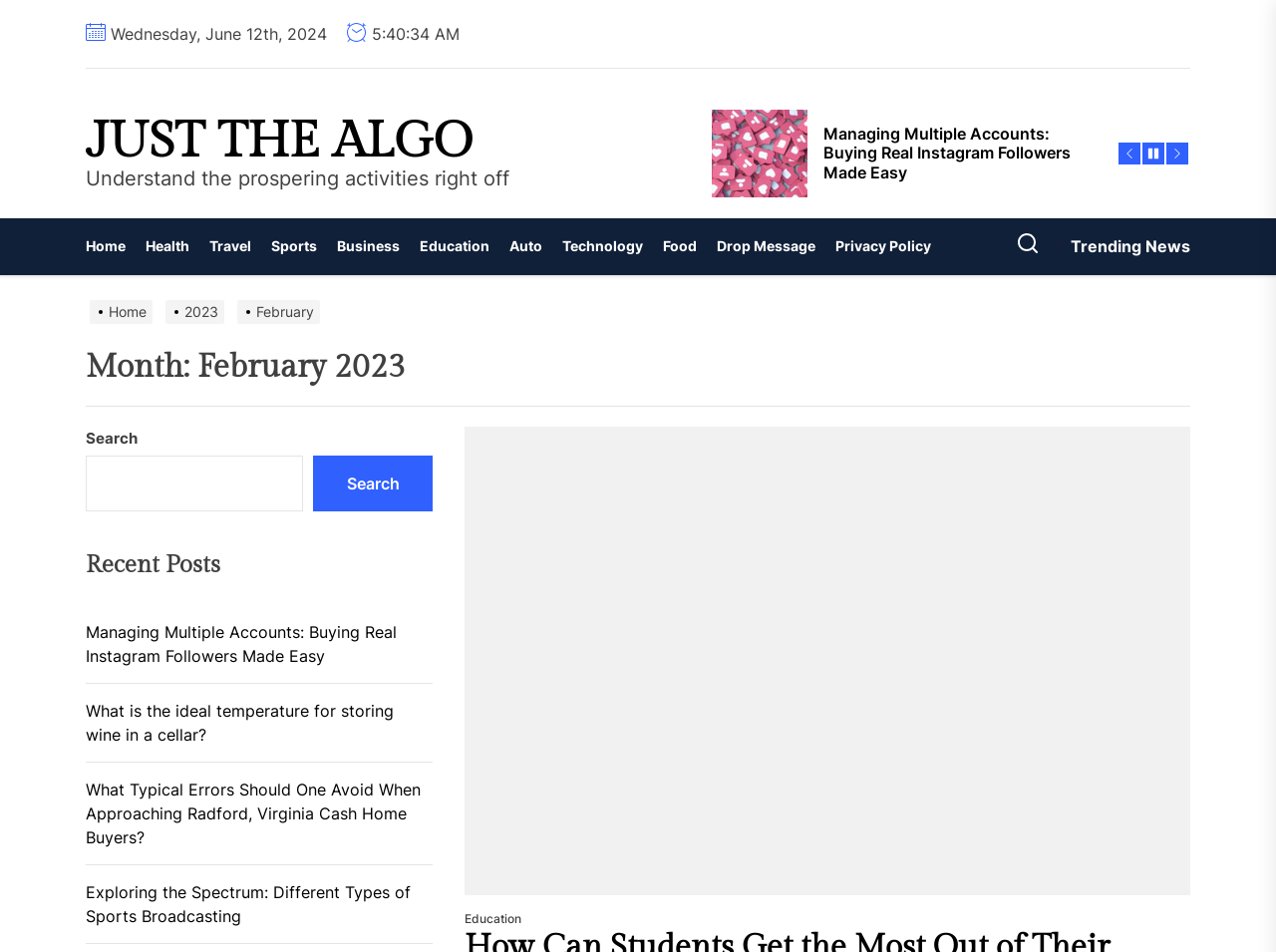For the given element description parent_node: Search name="s", determine the bounding box coordinates of the UI element. The coordinates should follow the format (top-left x, top-left y, bottom-right x, bottom-right y) and be within the range of 0 to 1.

[0.067, 0.479, 0.238, 0.537]